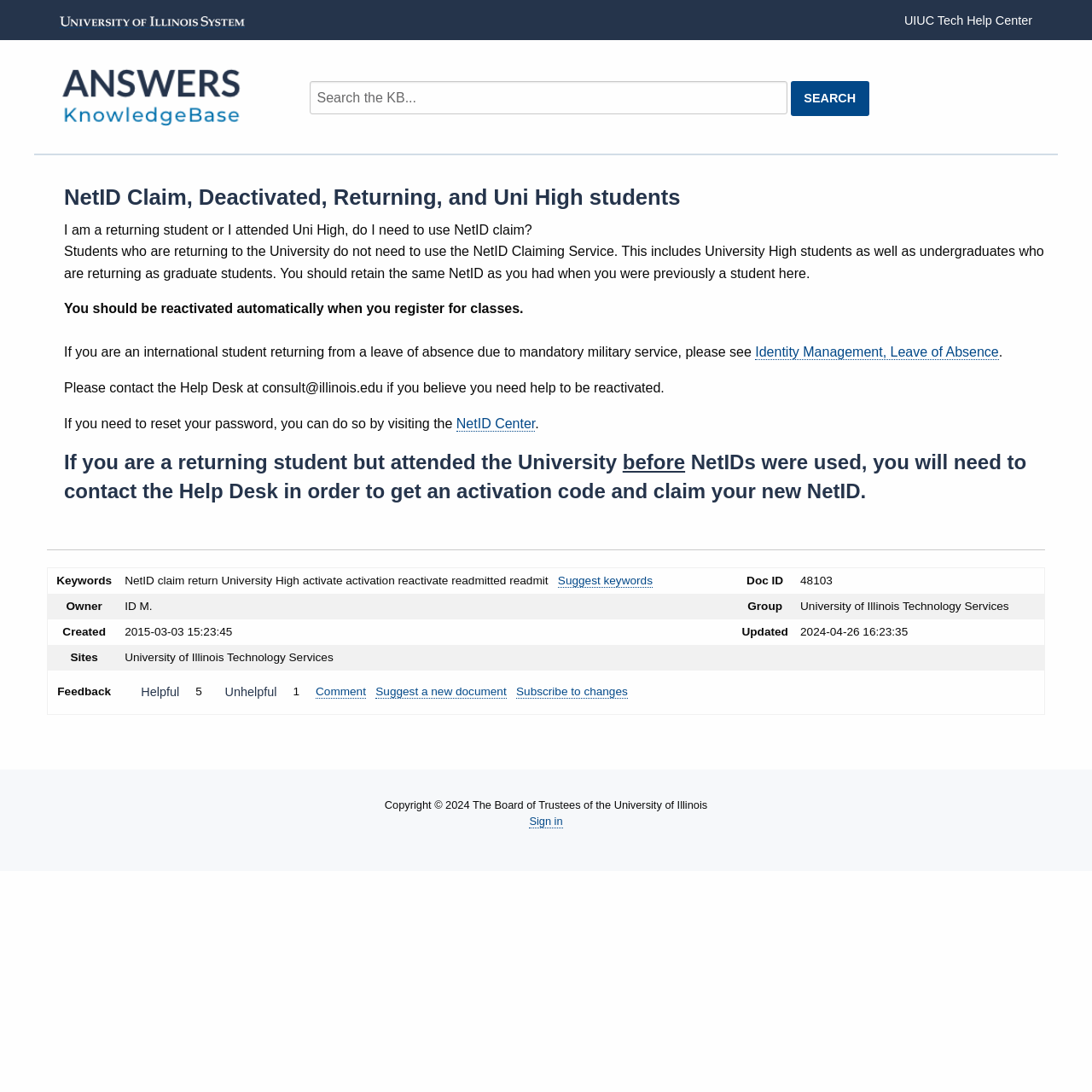Please locate the bounding box coordinates of the region I need to click to follow this instruction: "Suggest keywords".

[0.511, 0.526, 0.598, 0.538]